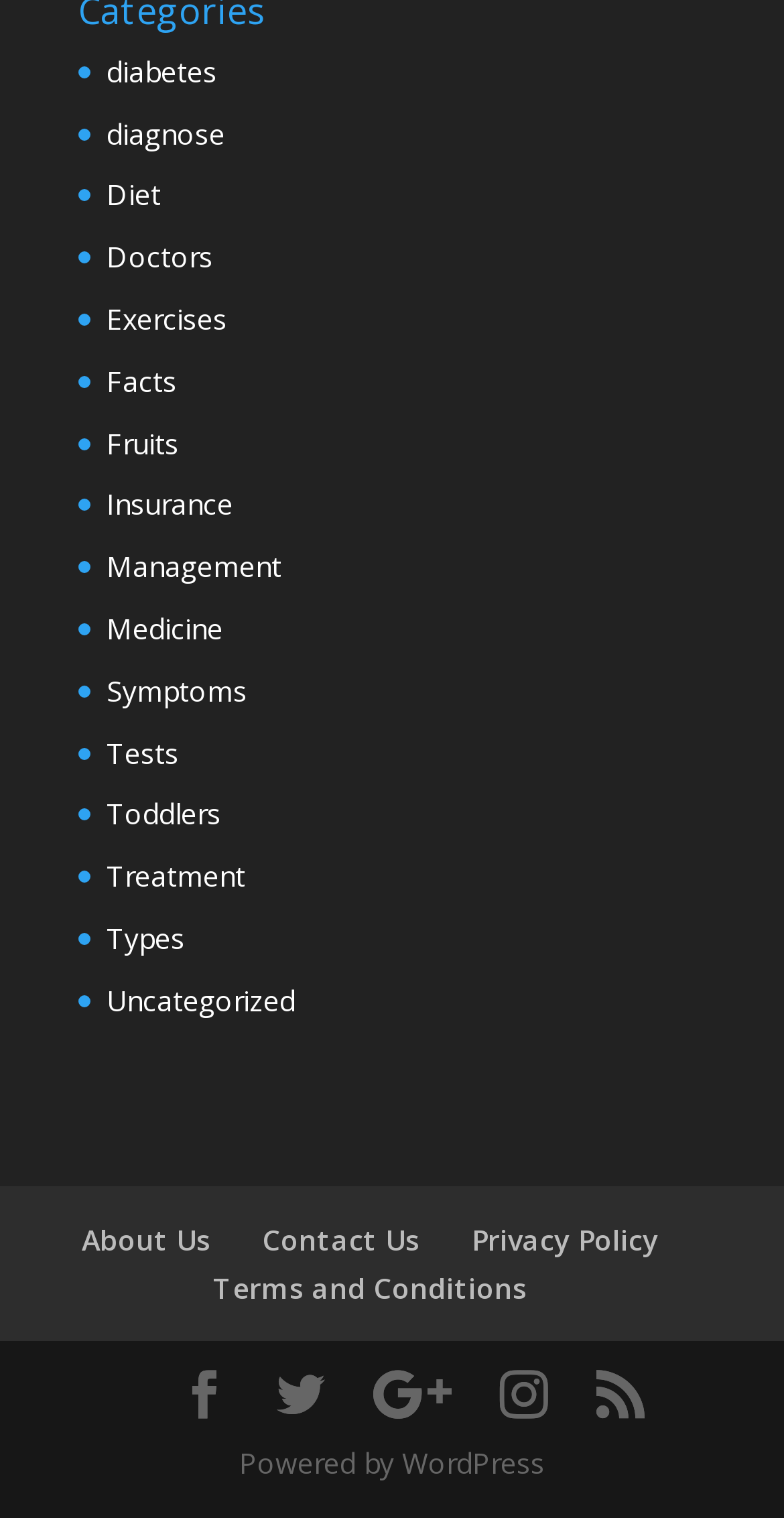How many social media links are there?
Refer to the image and provide a one-word or short phrase answer.

5